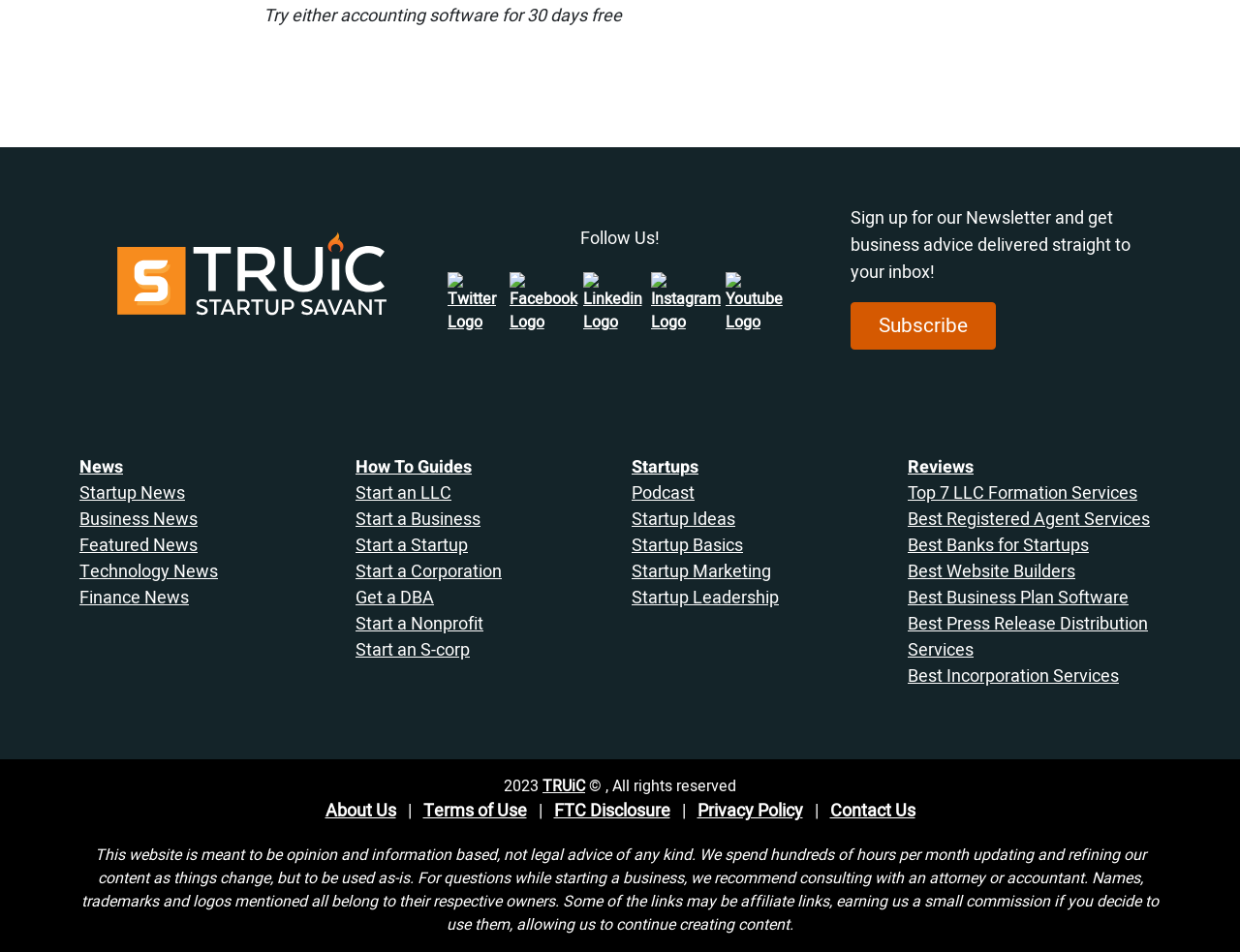Respond with a single word or phrase:
What is the copyright year of the website?

2023